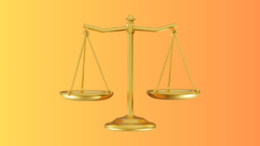What themes are conveyed by this visual representation?
Relying on the image, give a concise answer in one word or a brief phrase.

Law, order, and justice